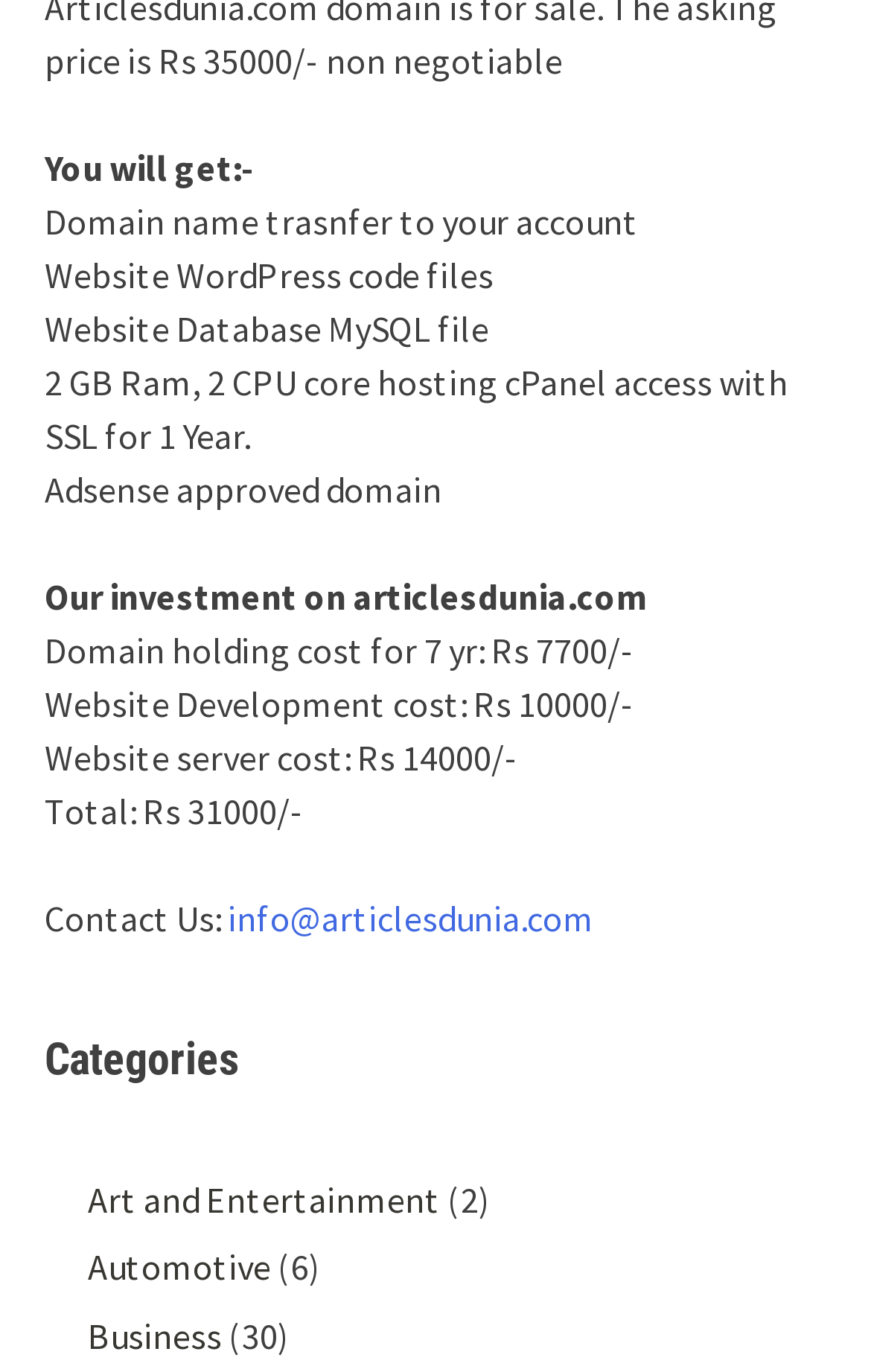What is included in the domain transfer?
Refer to the image and provide a concise answer in one word or phrase.

Domain name, WordPress code files, etc.